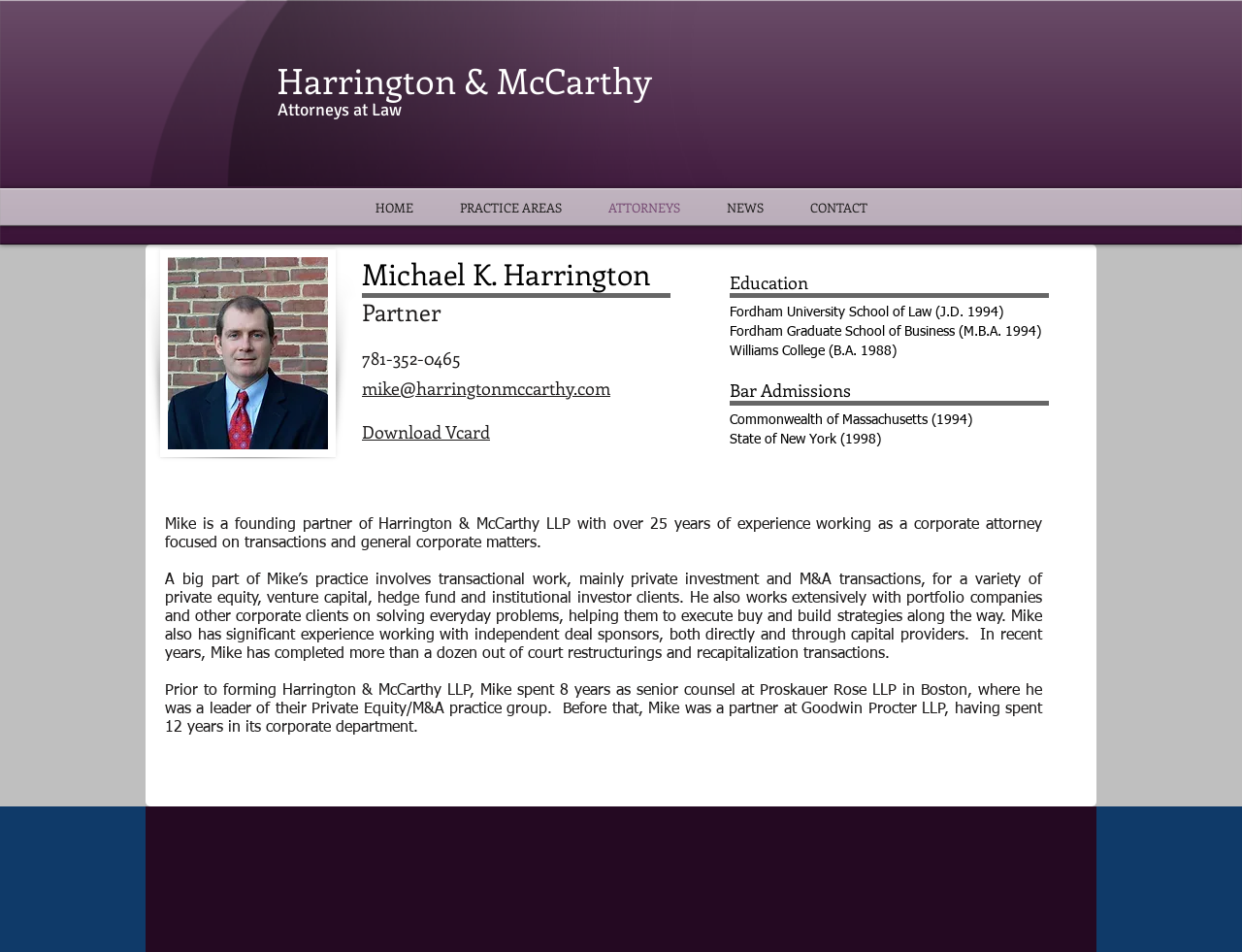Describe all the visual and textual components of the webpage comprehensively.

The webpage is about Michael K. Harrington, a partner at Harrington & McCarthy LLP. At the top, there are three headings: "Harrington & McCarthy", "Attorneys at Law", and "h&m". Below these headings, there is a navigation menu with links to "HOME", "PRACTICE AREAS", "ATTORNEYS", "NEWS", and "CONTACT".

On the left side of the page, there is a main section that takes up most of the page's width. Within this section, there is a photo of Mike Harrington, followed by his name and title "Partner" in a heading. Below this, there is a paragraph of text that describes Mike's experience and practice areas, including transactional work, private investment, and M&A transactions.

To the right of Mike's photo, there is a section that lists his education, including degrees from Fordham University School of Law, Fordham Graduate School of Business, and Williams College. Below this, there is a section that lists his bar admissions, including the Commonwealth of Massachusetts and the State of New York.

The page also includes a brief bio of Mike, which describes his experience as a corporate attorney, his work with private equity, venture capital, and hedge fund clients, and his experience with out-of-court restructurings and recapitalization transactions. Additionally, the bio mentions his previous work experience at Proskauer Rose LLP and Goodwin Procter LLP.